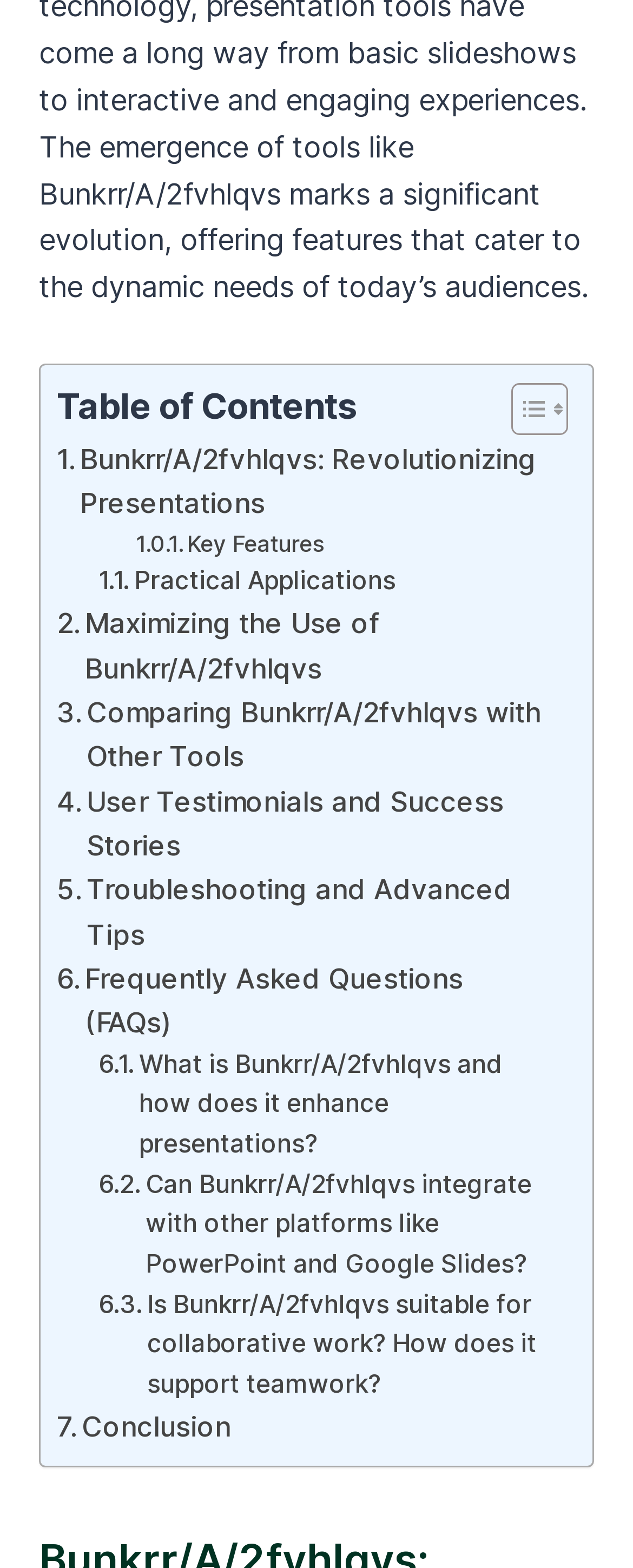Identify the bounding box coordinates of the clickable region required to complete the instruction: "Read User Testimonials and Success Stories". The coordinates should be given as four float numbers within the range of 0 and 1, i.e., [left, top, right, bottom].

[0.09, 0.497, 0.885, 0.553]